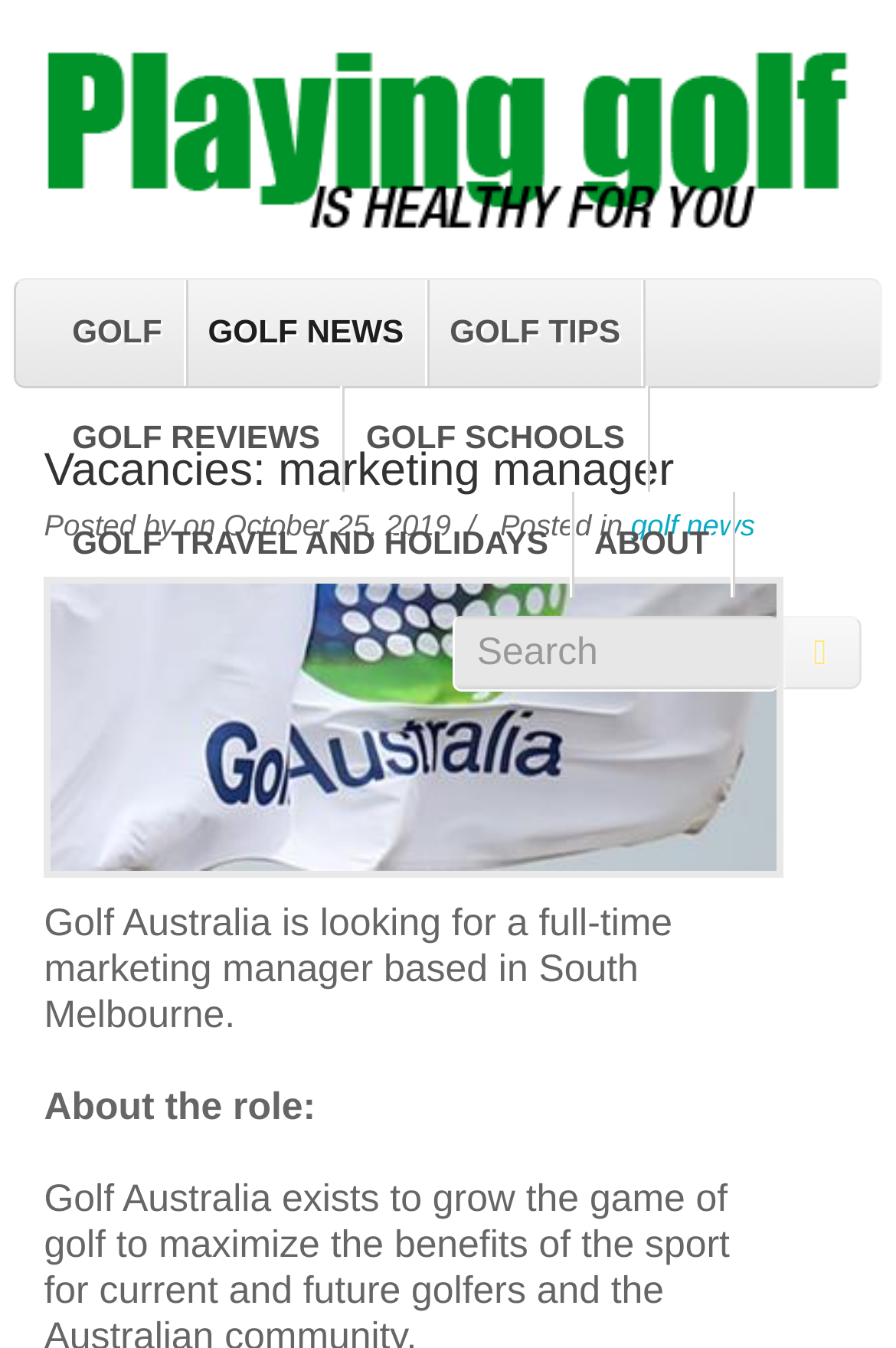Locate and provide the bounding box coordinates for the HTML element that matches this description: "Vacancies: marketing manager".

[0.049, 0.331, 0.752, 0.368]